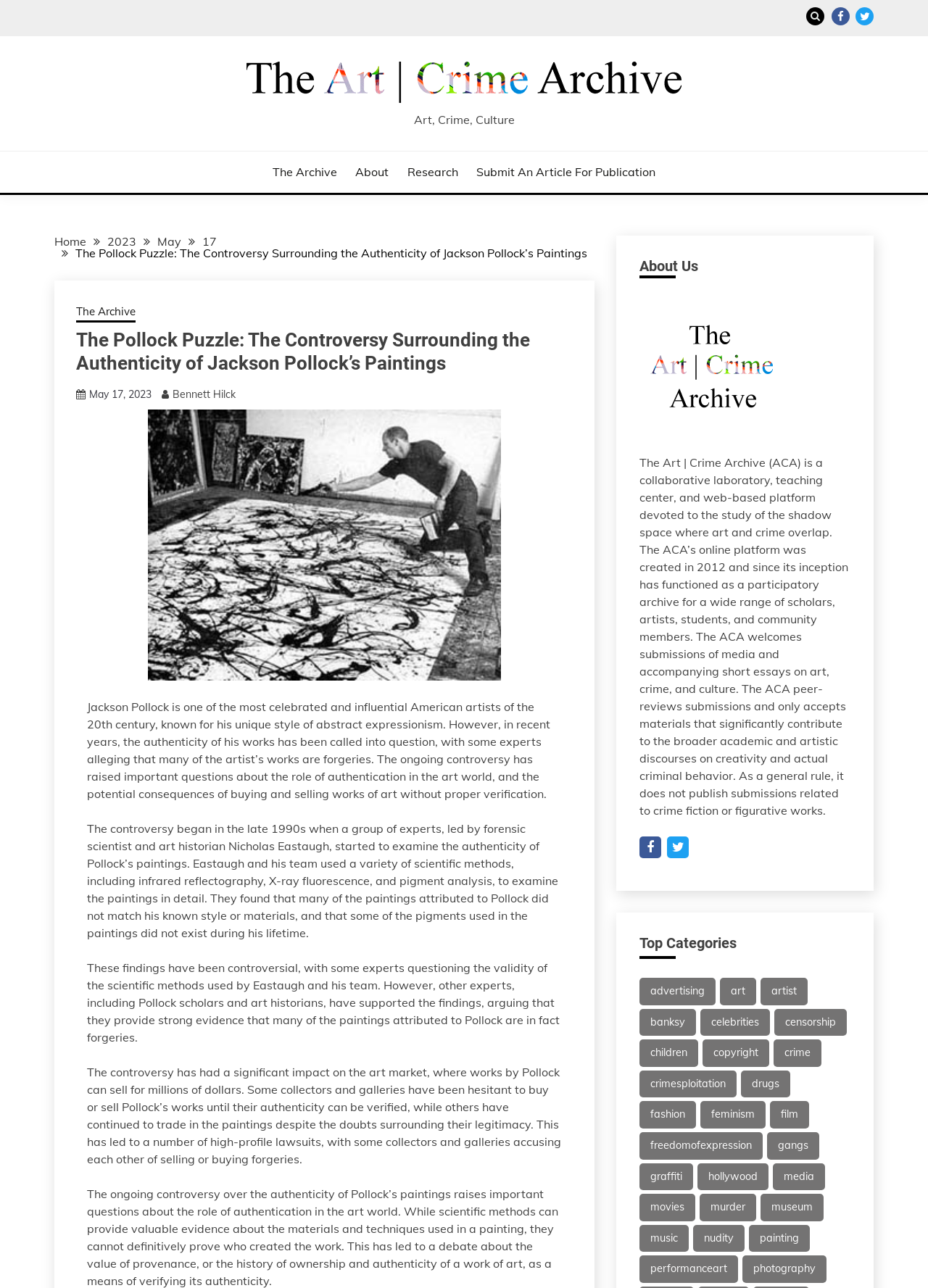Specify the bounding box coordinates of the area that needs to be clicked to achieve the following instruction: "Click the Facebook icon".

[0.896, 0.006, 0.916, 0.02]